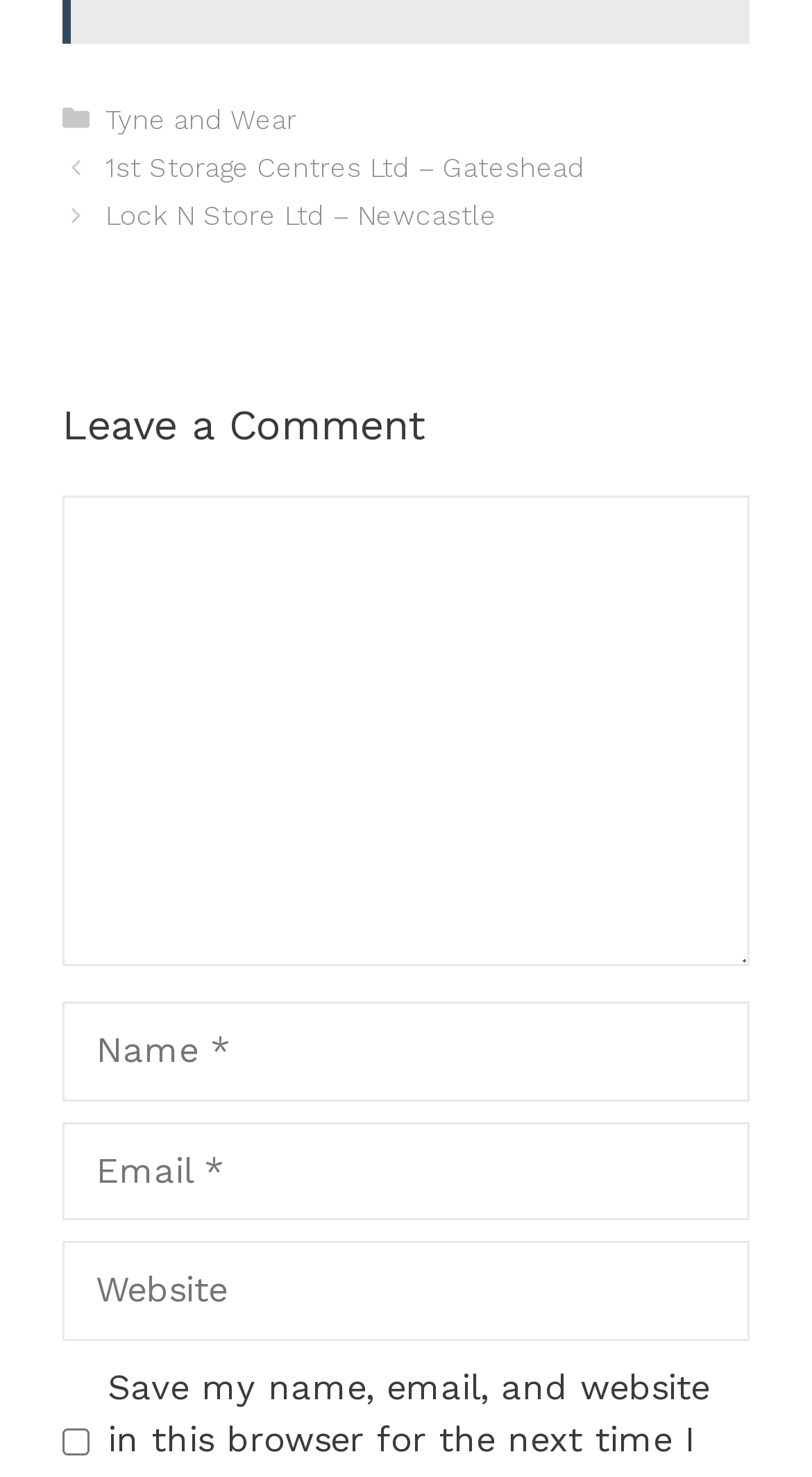How many required textboxes are there?
Look at the image and answer the question using a single word or phrase.

3